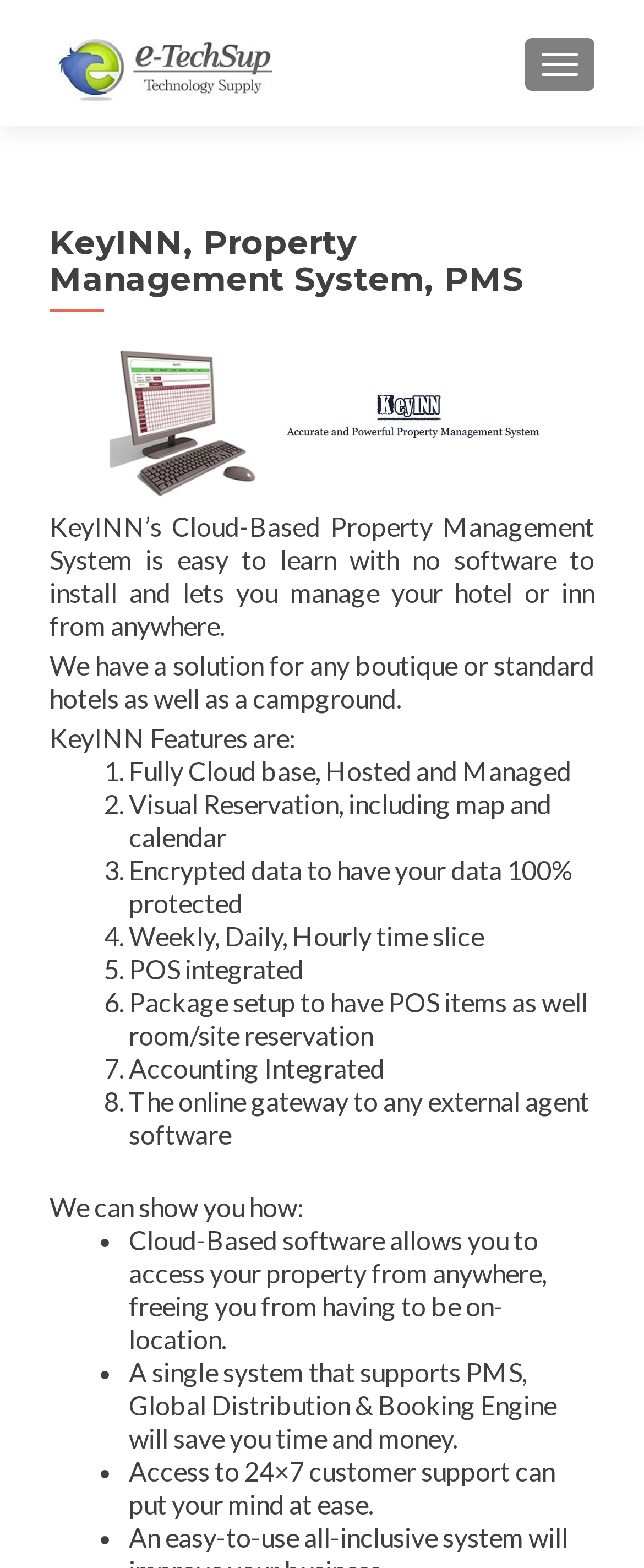How many features of KeyINN are listed?
Using the image as a reference, give an elaborate response to the question.

The webpage lists 8 features of KeyINN, which are numbered from 1 to 8. These features include 'Fully Cloud base, Hosted and Managed', 'Visual Reservation, including map and calendar', and so on.